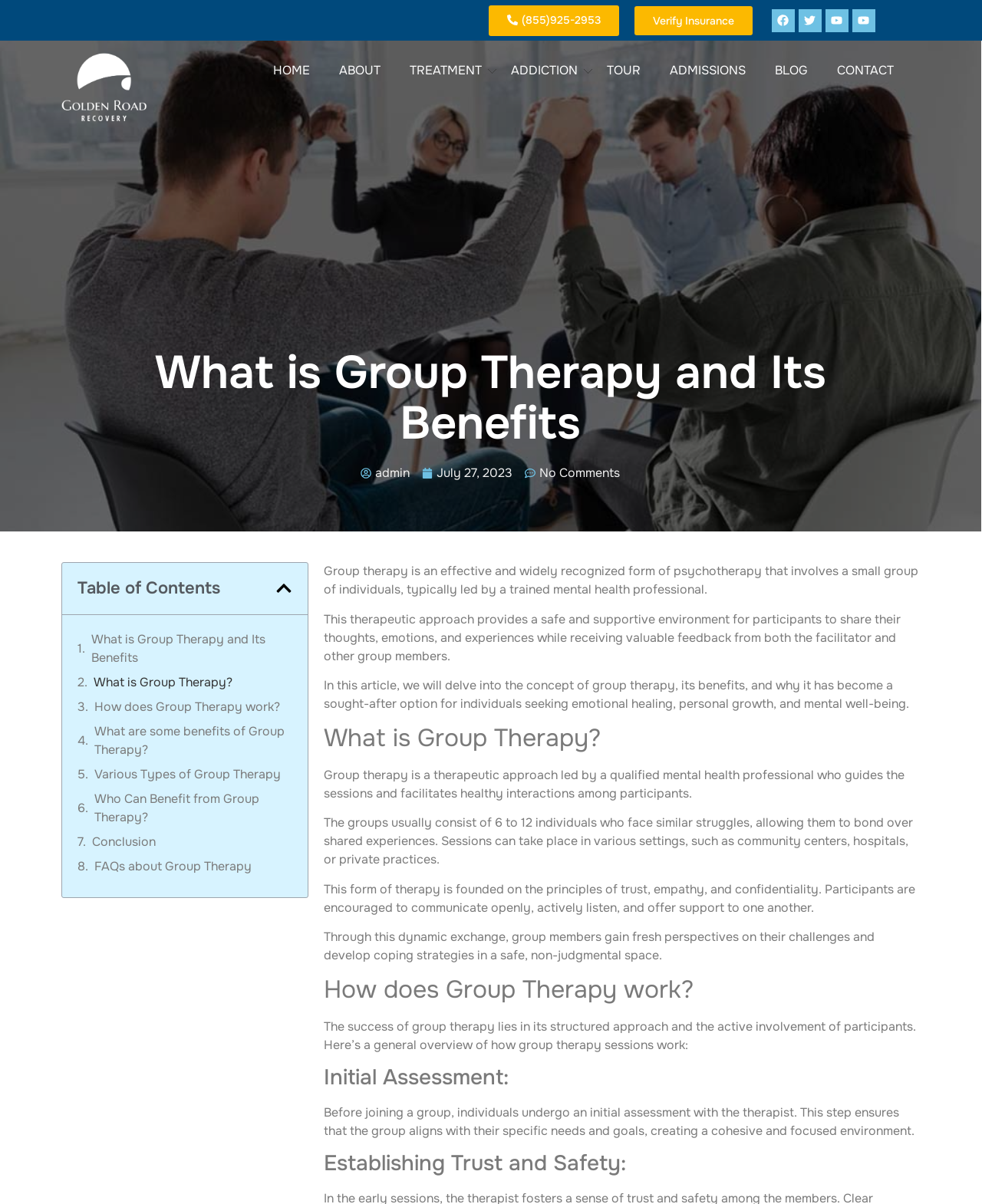Provide the bounding box coordinates for the area that should be clicked to complete the instruction: "Click the 'Facebook' link".

[0.786, 0.007, 0.809, 0.027]